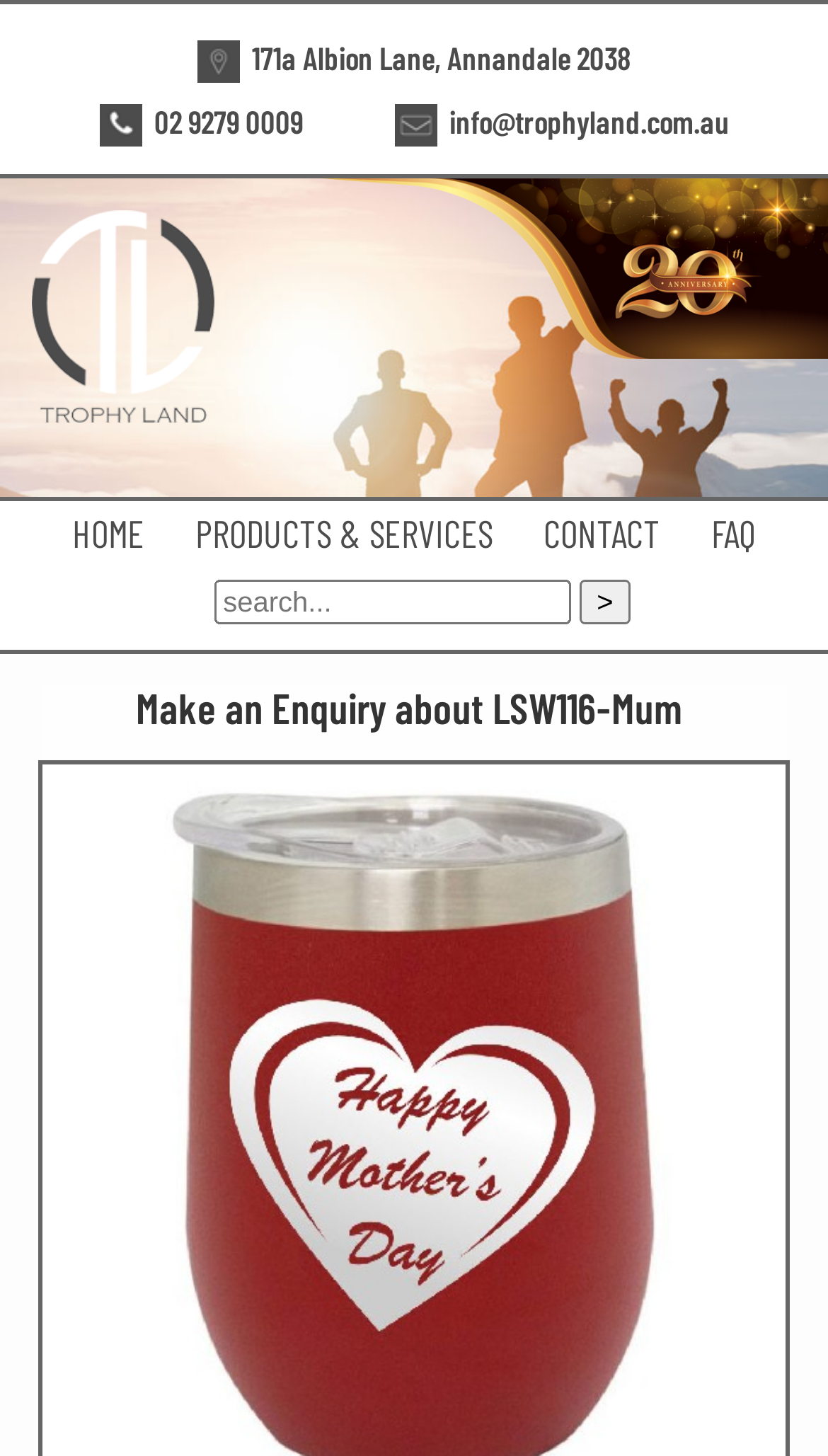For the element described, predict the bounding box coordinates as (top-left x, top-left y, bottom-right x, bottom-right y). All values should be between 0 and 1. Element description: FAQ

[0.859, 0.35, 0.913, 0.382]